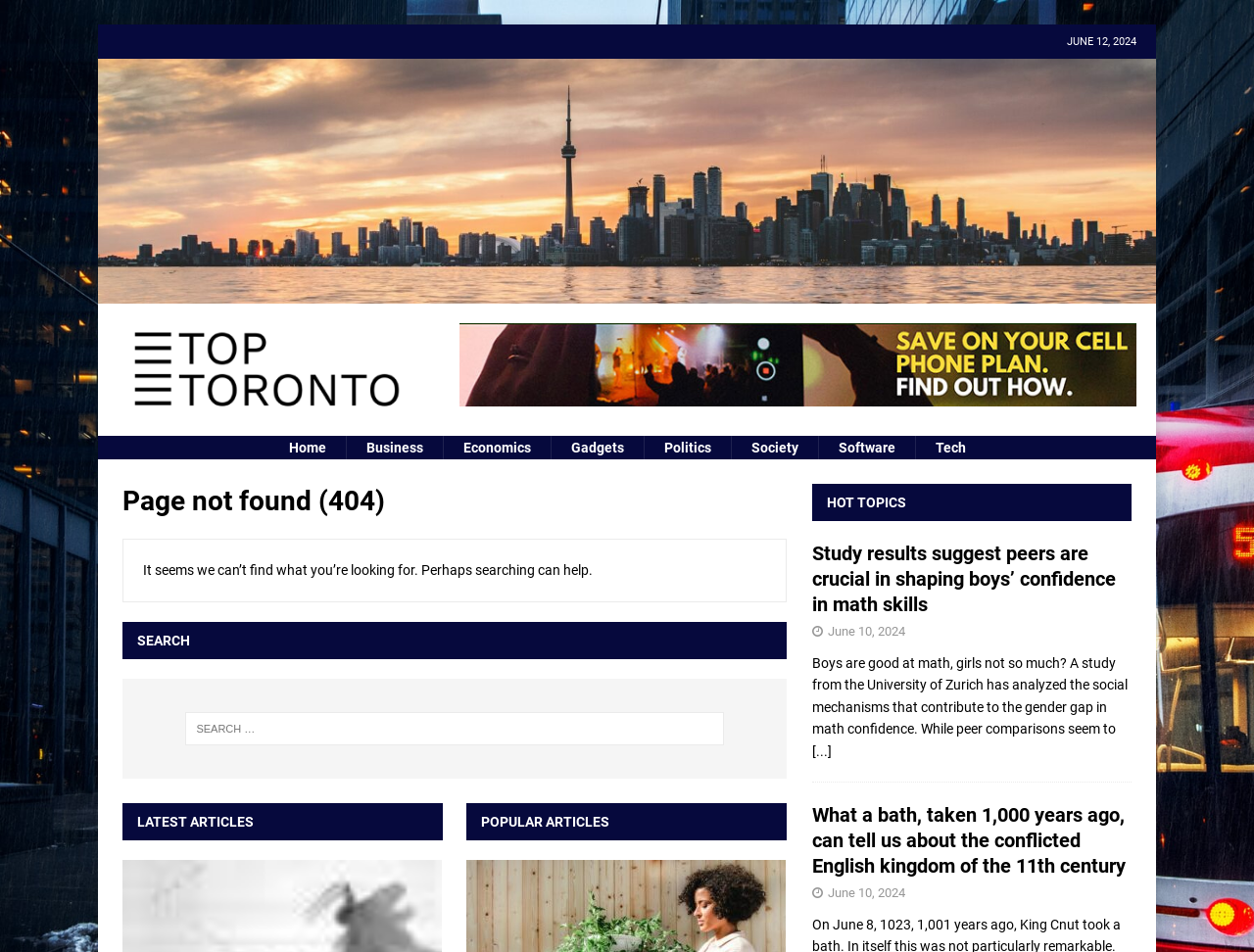Determine the bounding box coordinates for the HTML element described here: "Home".

[0.214, 0.458, 0.275, 0.483]